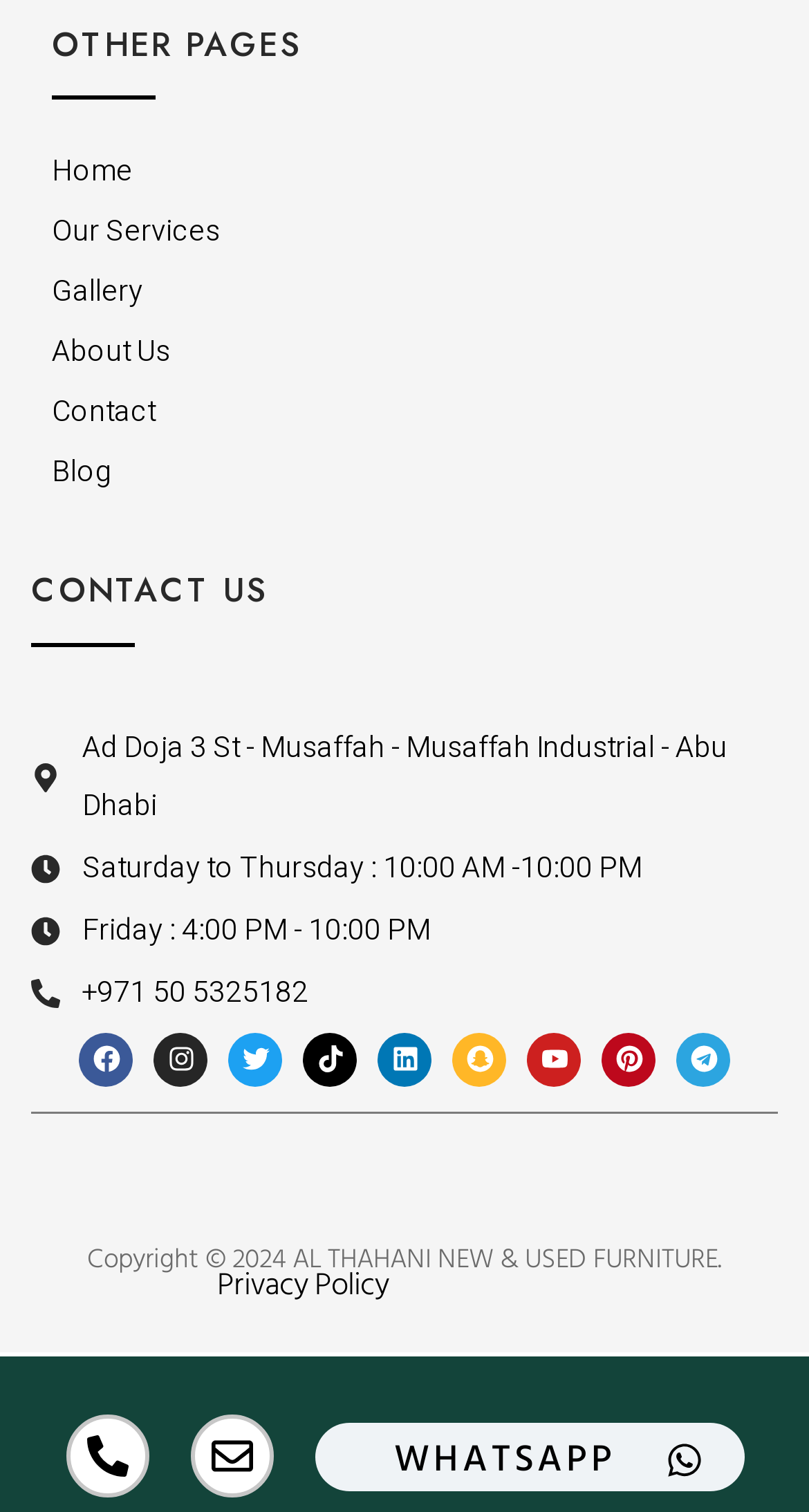Could you please study the image and provide a detailed answer to the question:
What is the phone number provided?

I found the phone number on the webpage by looking at the 'CONTACT US' section, where it mentions '+971 50 5325182'.